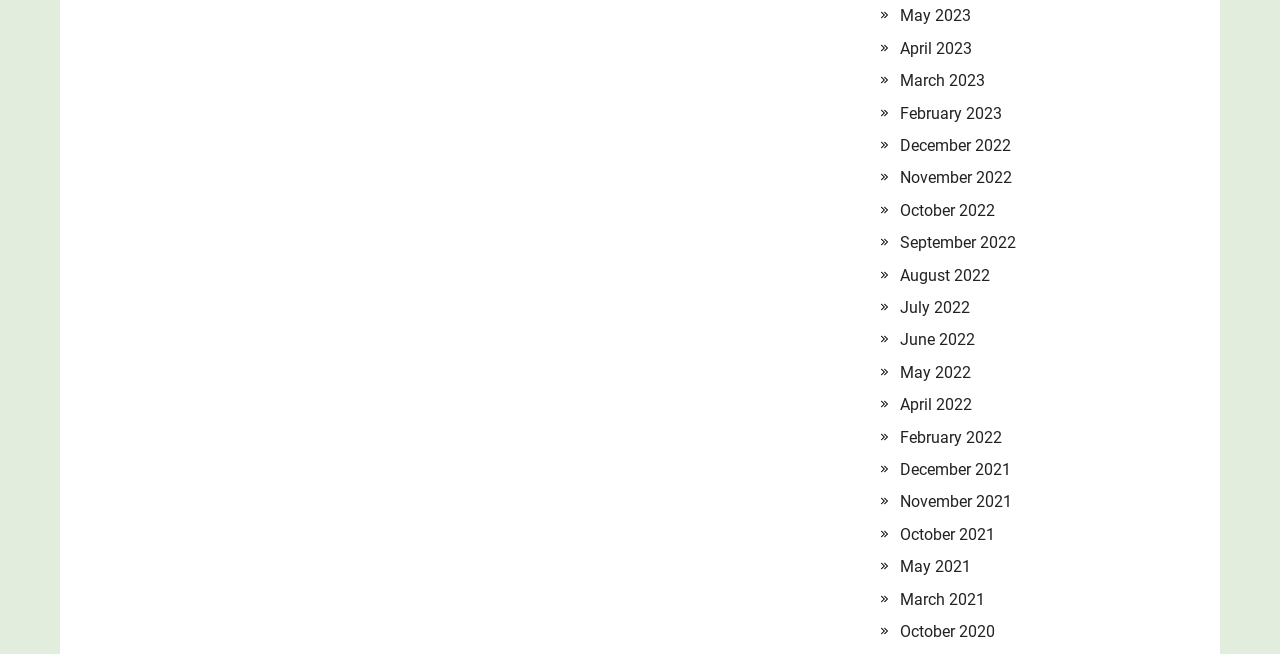What is the most recent month listed?
Offer a detailed and exhaustive answer to the question.

By examining the list of links, I found that the most recent month listed is 'May 2023', which is the first link in the list.